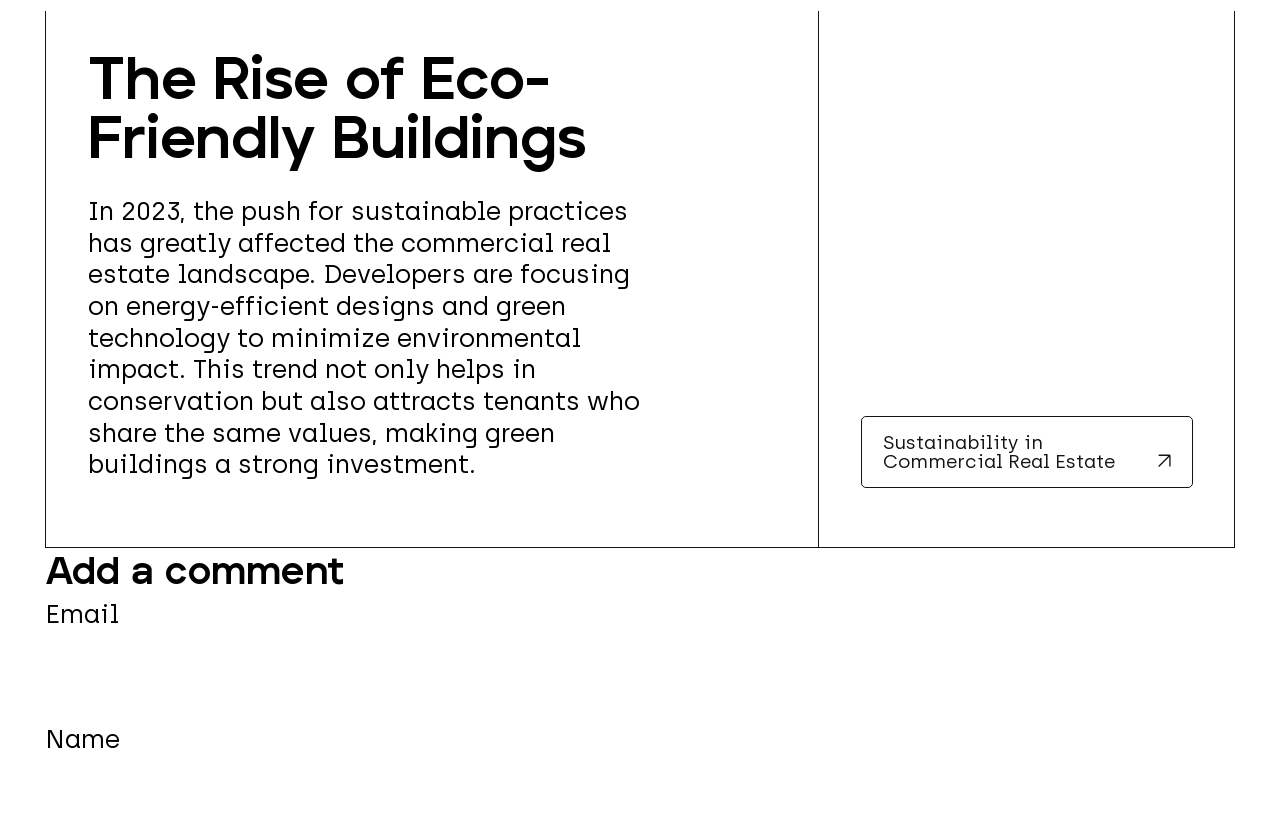Bounding box coordinates should be in the format (top-left x, top-left y, bottom-right x, bottom-right y) and all values should be floating point numbers between 0 and 1. Determine the bounding box coordinate for the UI element described as: Sustainability in Commercial Real Estate

[0.673, 0.499, 0.932, 0.586]